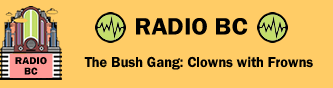Respond to the question below with a single word or phrase:
What is the theme of the radio segment?

Clowns with Frowns